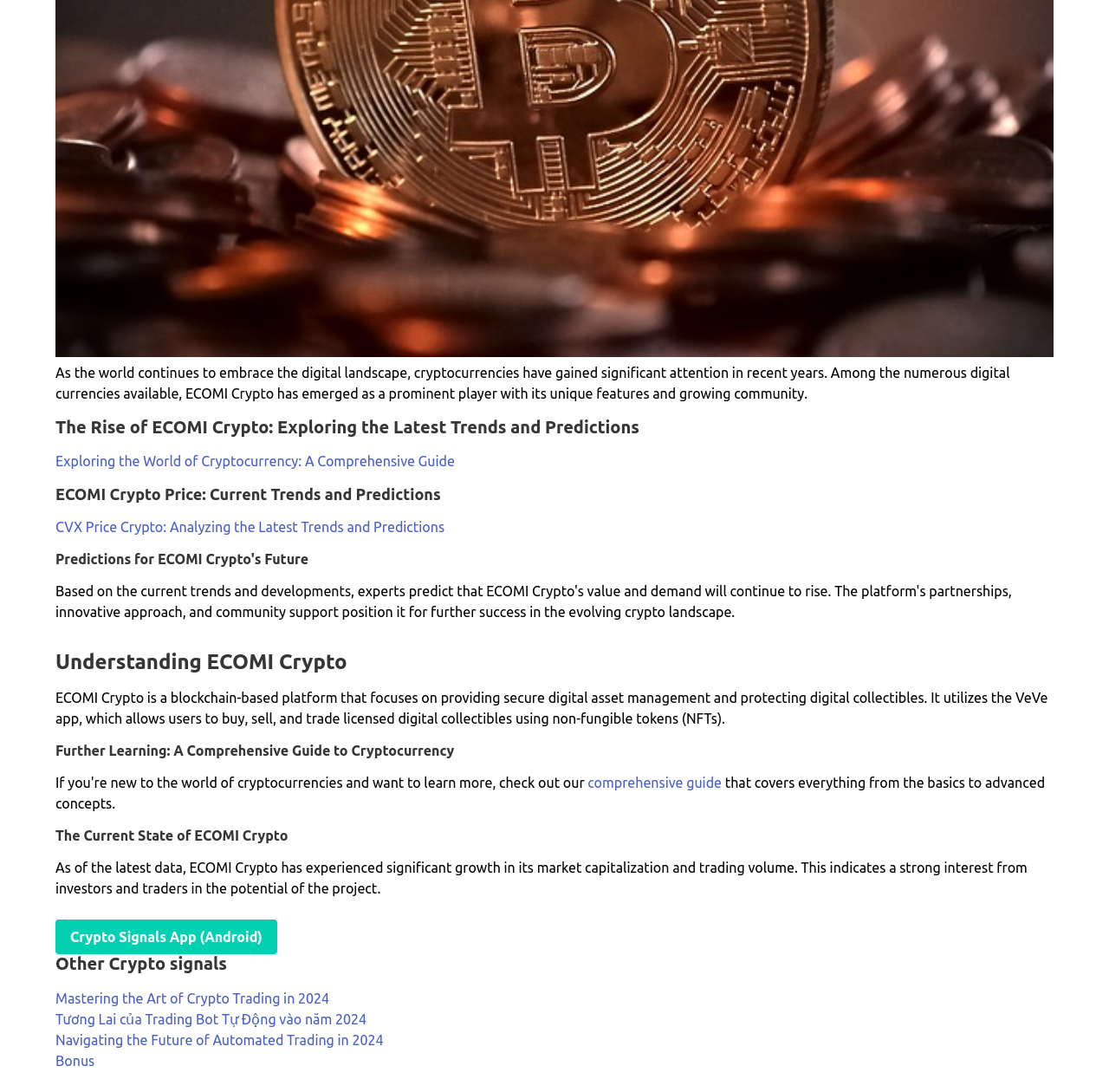Based on the provided description, "Crypto Signals App (Android)", find the bounding box of the corresponding UI element in the screenshot.

[0.05, 0.842, 0.25, 0.874]